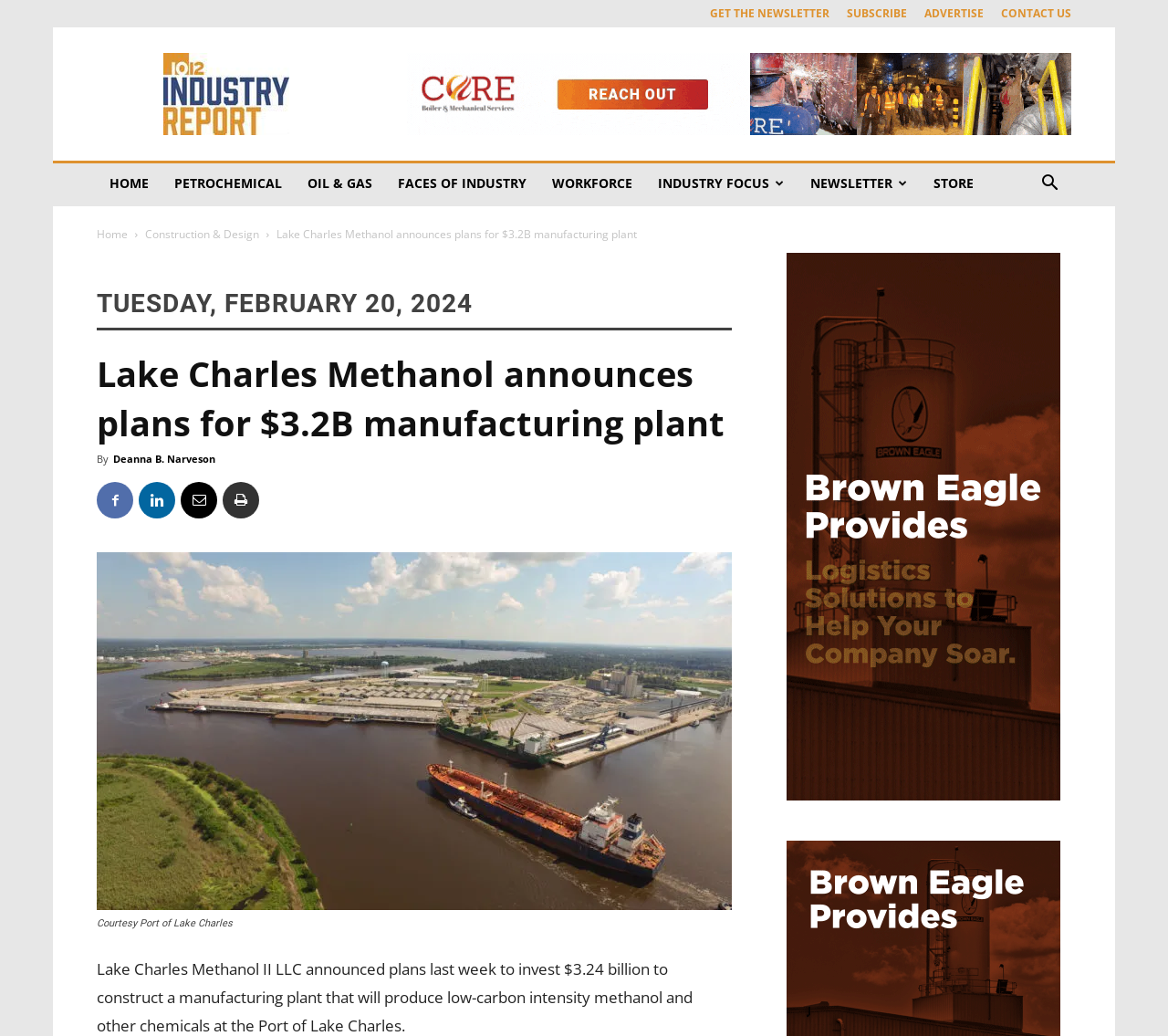Can you find and provide the main heading text of this webpage?

Lake Charles Methanol announces plans for $3.2B manufacturing plant